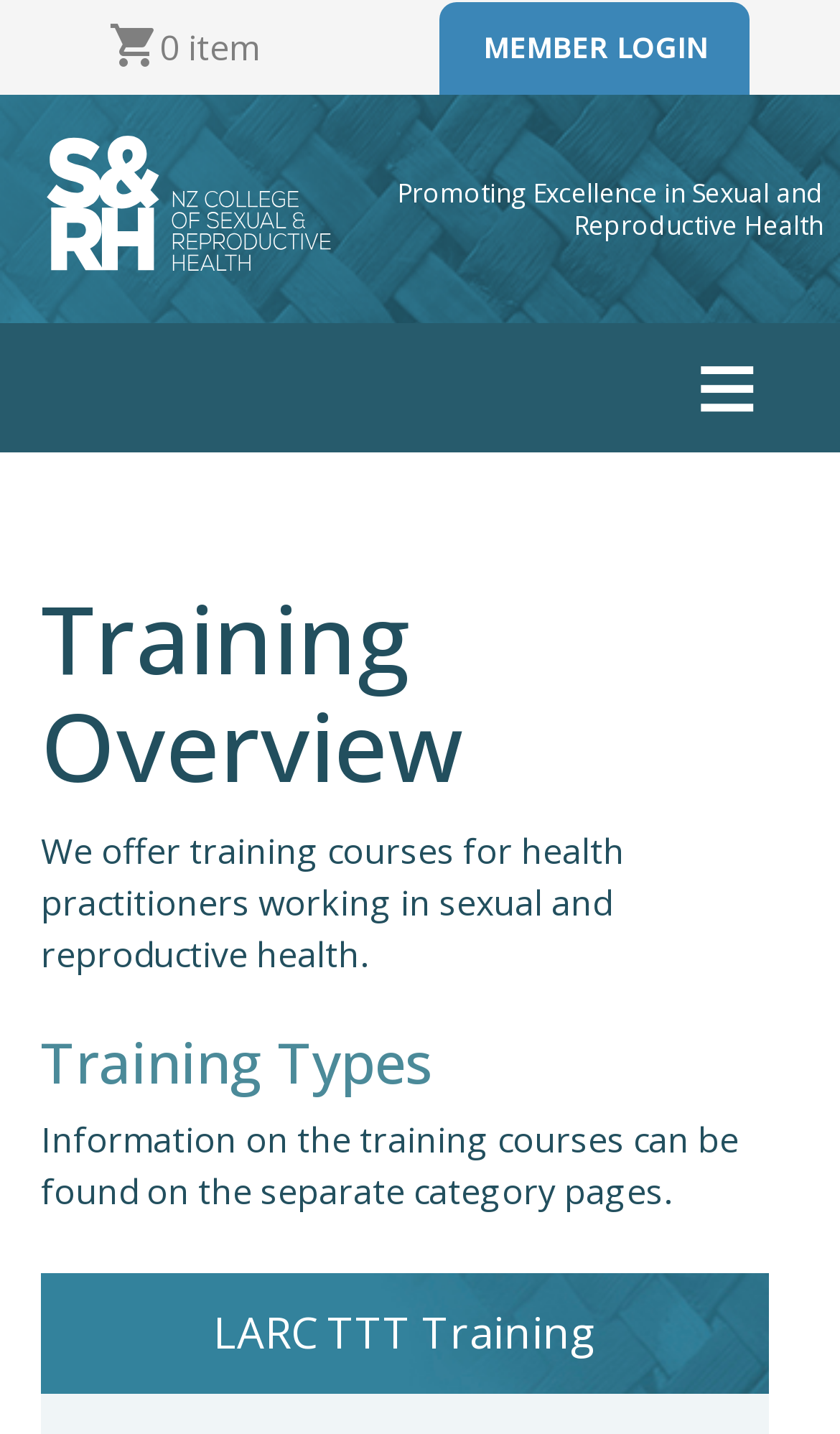With reference to the screenshot, provide a detailed response to the question below:
What is the name of the organization?

The name of the organization can be found in the top-left corner of the webpage, where the logo 'NZCSRH' is displayed, and also in the link 'NZCSRH' which is a part of the header.